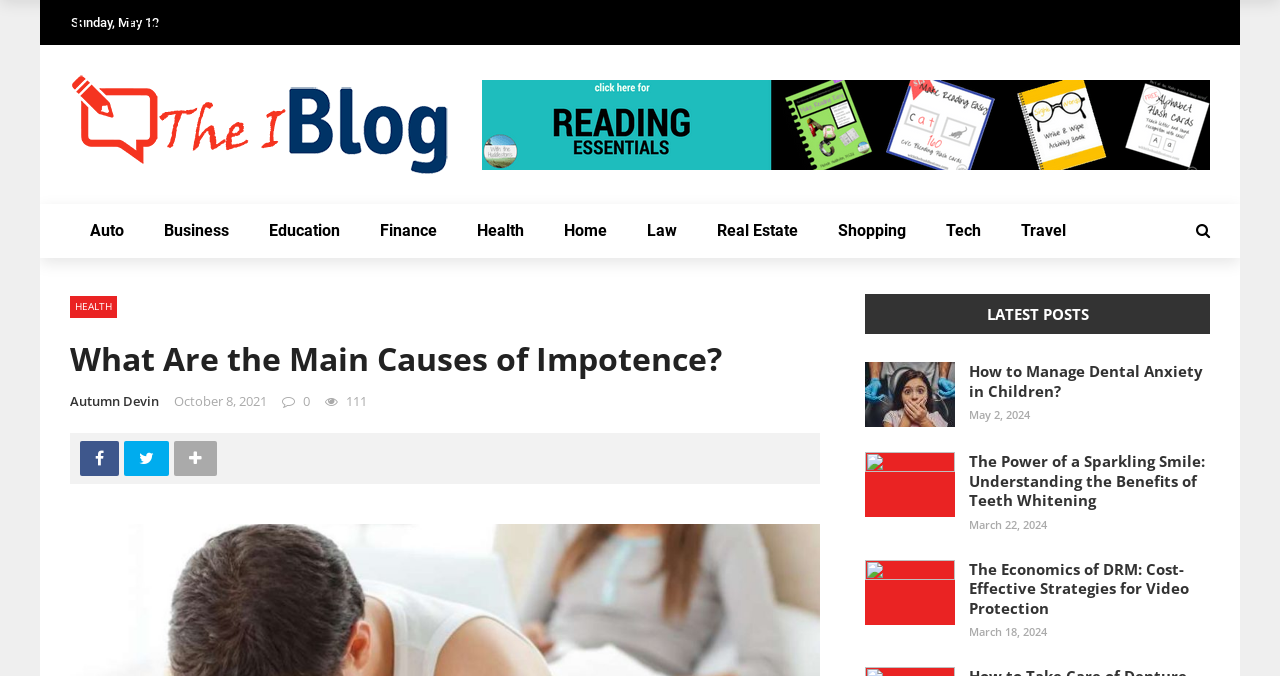Please specify the bounding box coordinates of the element that should be clicked to execute the given instruction: 'View before-and-after photos'. Ensure the coordinates are four float numbers between 0 and 1, expressed as [left, top, right, bottom].

None